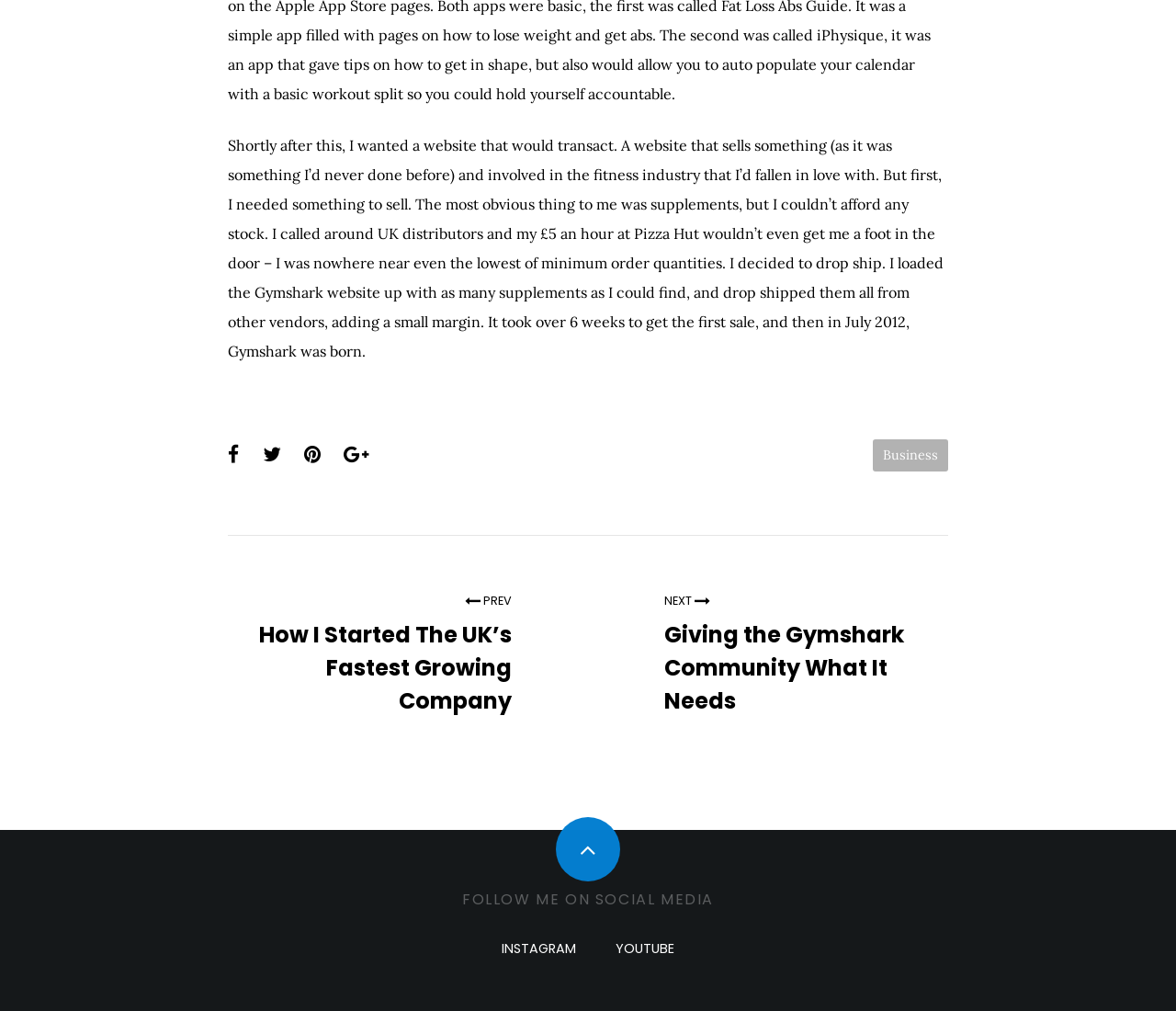Could you please study the image and provide a detailed answer to the question:
What is the name of the company founded by the author?

The author mentions that they started a website that sells supplements and eventually founded a company called Gymshark, which became the UK's fastest growing company.